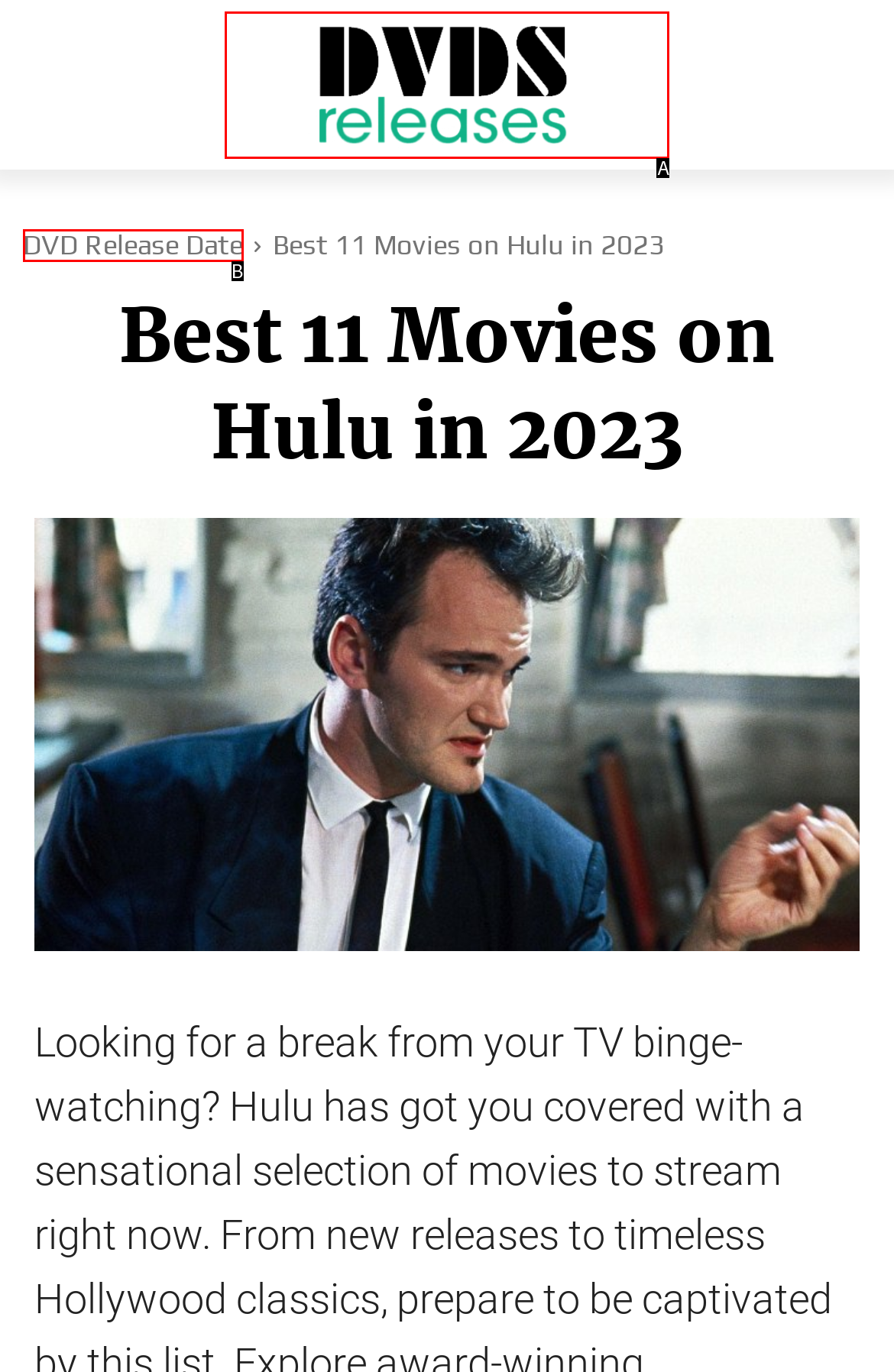From the description: DVD Release Date, identify the option that best matches and reply with the letter of that option directly.

B